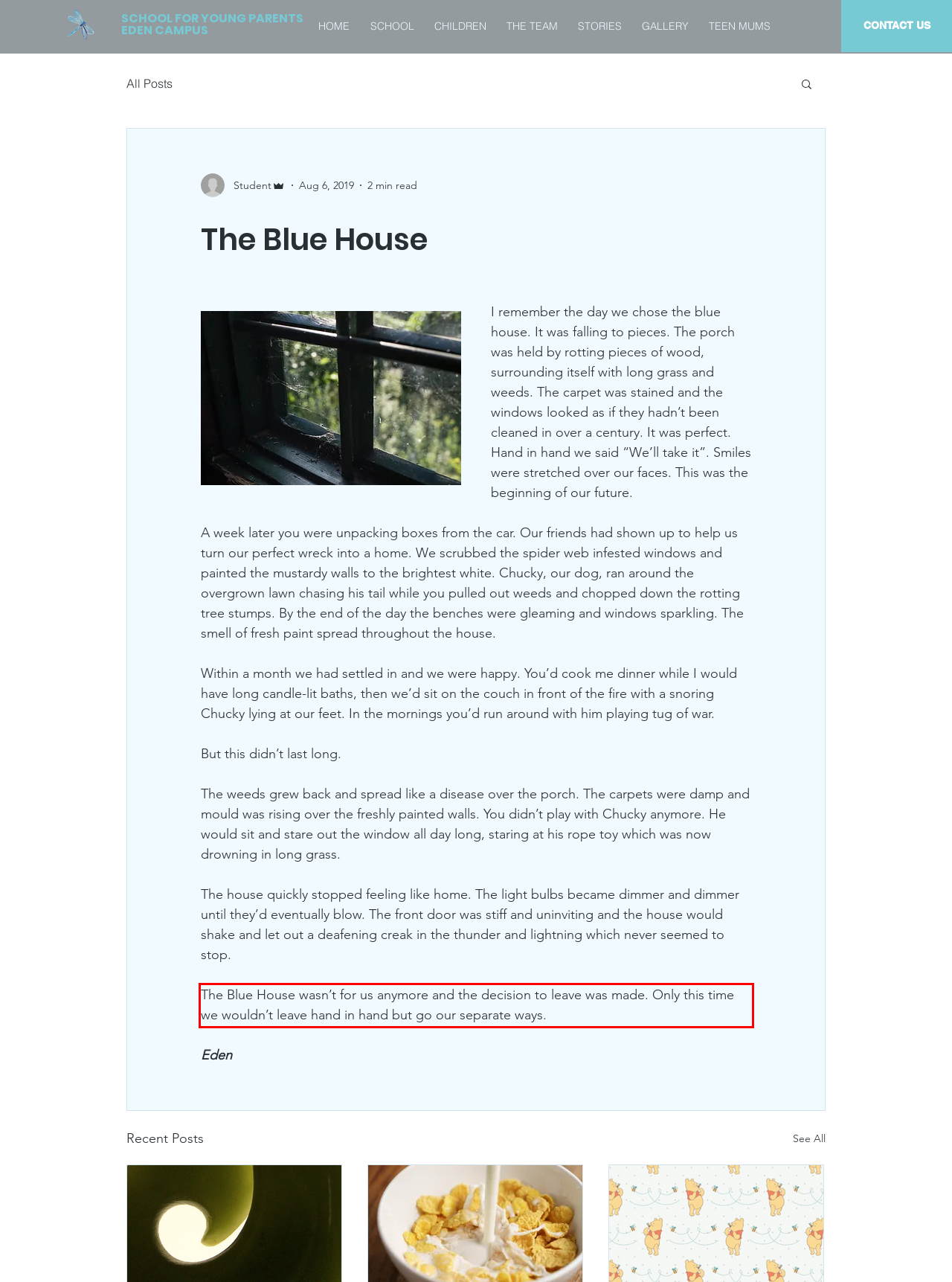Please identify and extract the text content from the UI element encased in a red bounding box on the provided webpage screenshot.

The Blue House wasn’t for us anymore and the decision to leave was made. Only this time we wouldn’t leave hand in hand but go our separate ways.